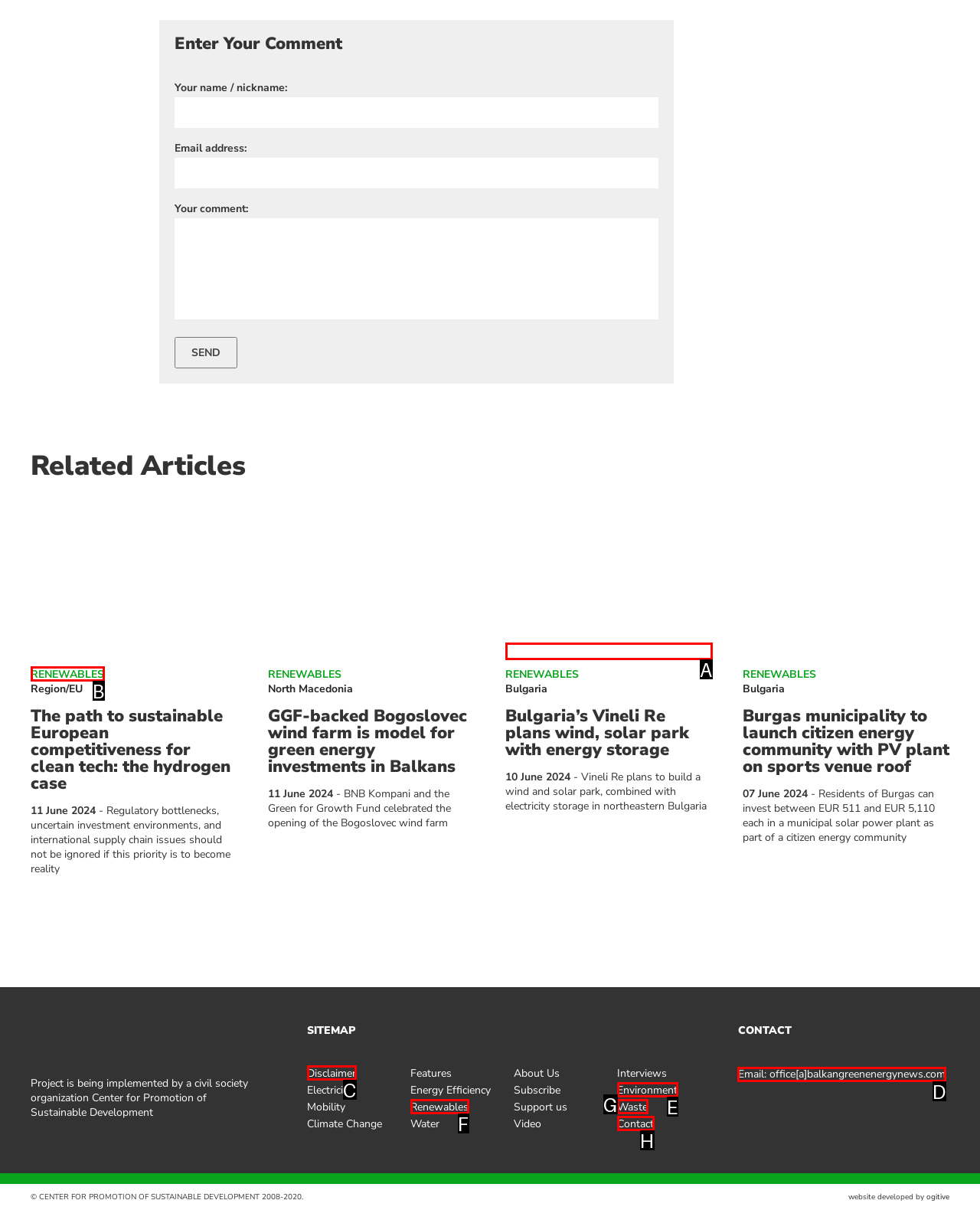Pick the option that should be clicked to perform the following task: Contact the website administrator
Answer with the letter of the selected option from the available choices.

D